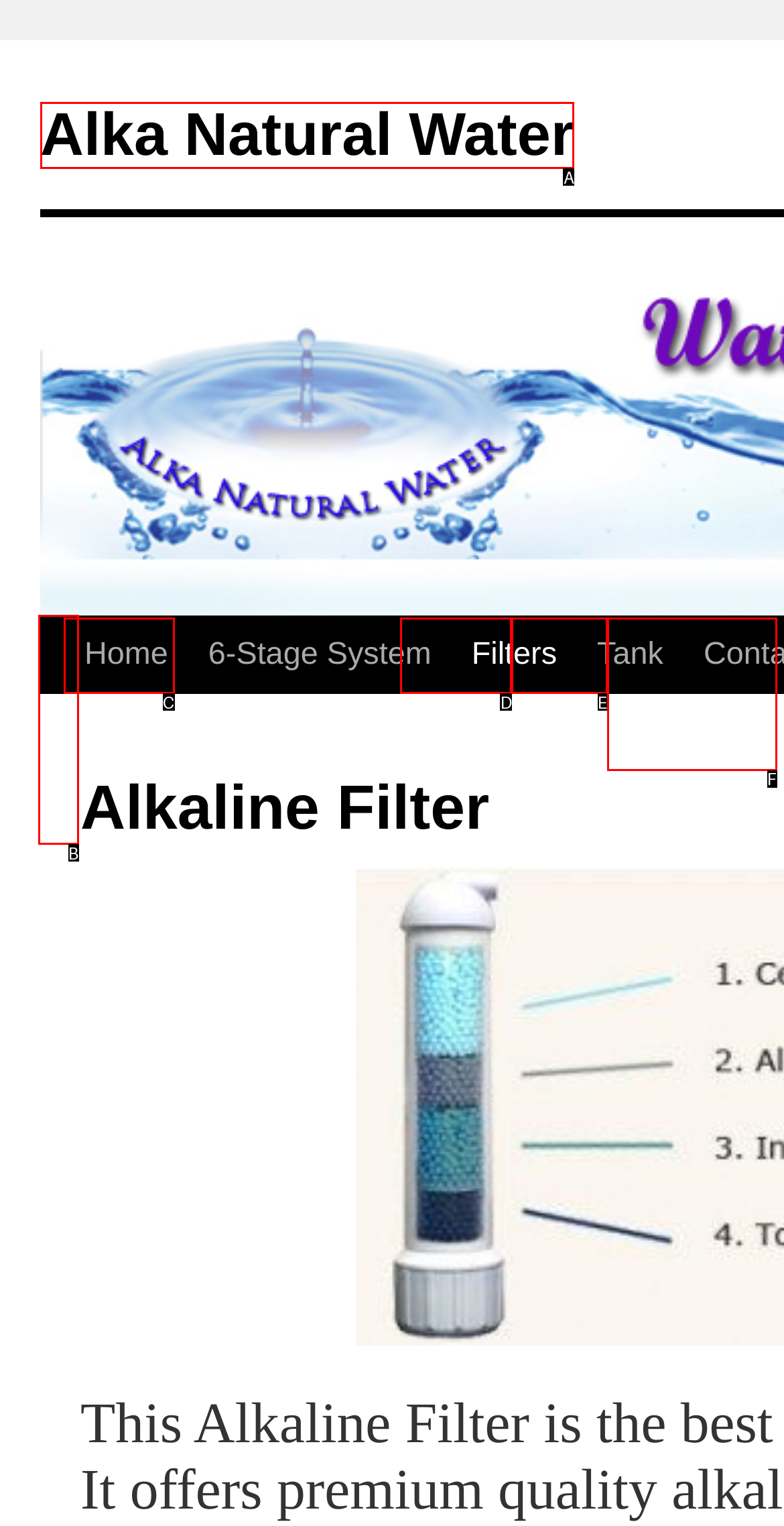Please identify the UI element that matches the description: Tank
Respond with the letter of the correct option.

E